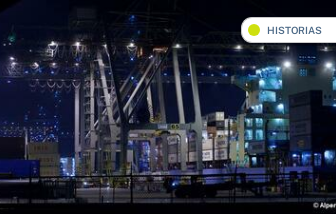What is the significance of the port in the image? Look at the image and give a one-word or short phrase answer.

Critical role in global trade and logistics